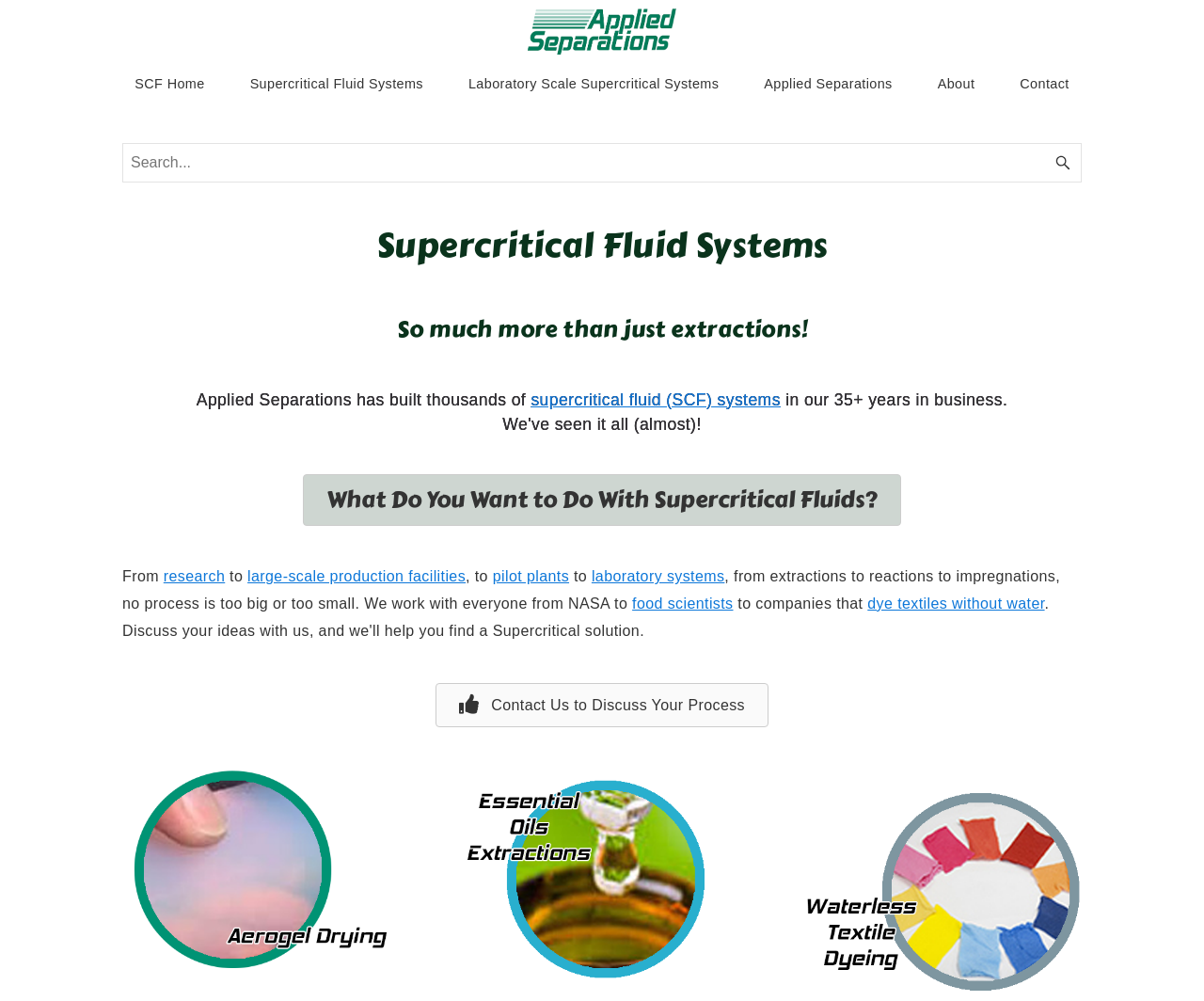Provide a thorough and detailed response to the question by examining the image: 
What is one of the specific applications of supercritical fluid systems?

The answer can be found in the links at the bottom of the page, which list various applications of supercritical fluid systems, including waterless textile dyeing. This indicates that waterless textile dyeing is one of the specific applications of supercritical fluid systems.